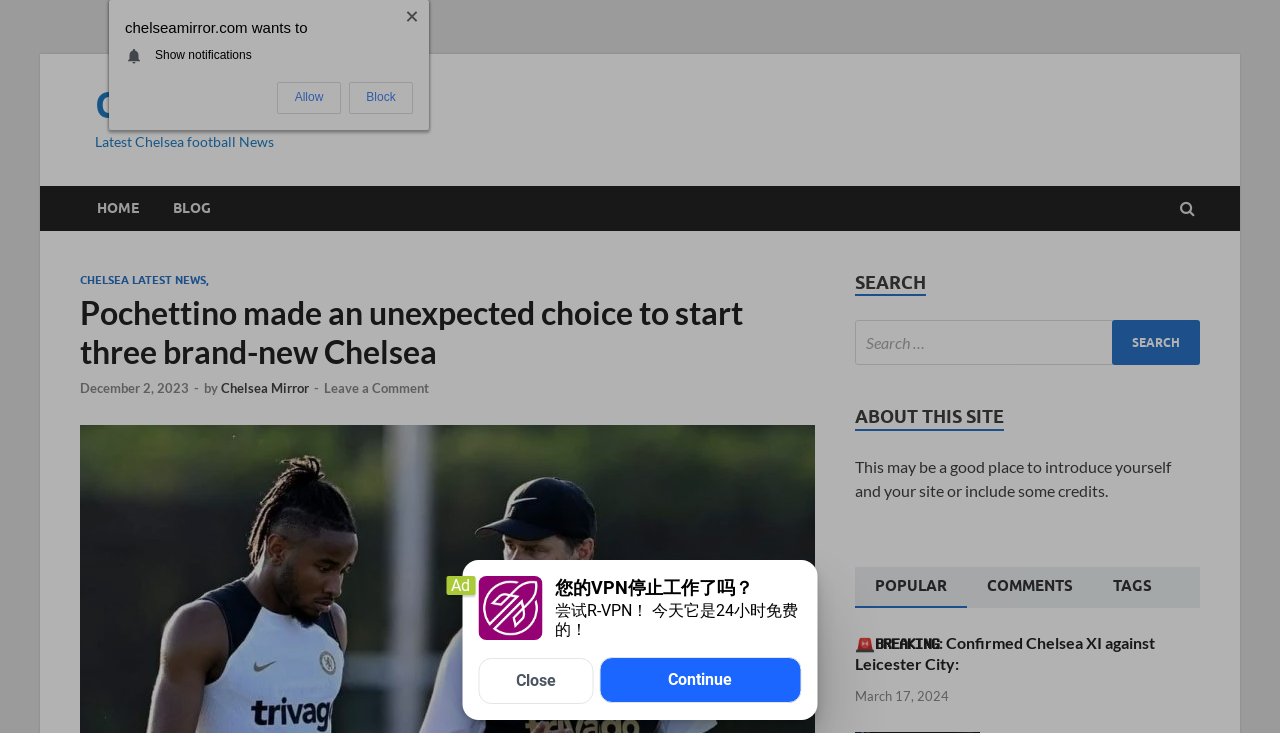Using the description "December 2, 2023December 2, 2023", predict the bounding box of the relevant HTML element.

[0.062, 0.518, 0.148, 0.54]